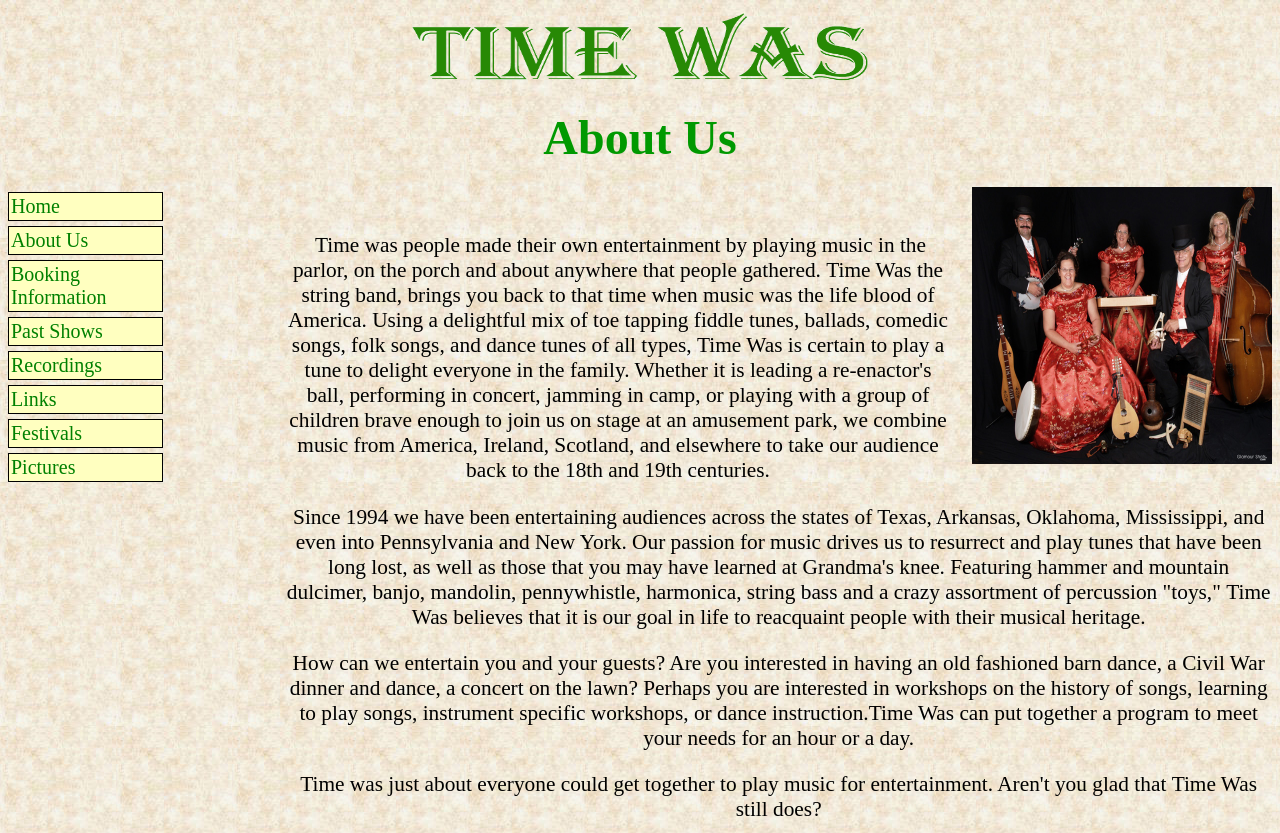Describe every aspect of the webpage in a detailed manner.

The webpage is about "Time Was History", a string band that brings back the nostalgia of traditional American music. At the top of the page, there is a portrait image of Leonhard Euler, a mathematician, taking up about a quarter of the screen. Below the image, there is a heading "About Us" that spans almost the entire width of the page.

On the left side of the page, there is a vertical navigation menu with seven links: "Home", "About Us", "Booking Information", "Past Shows", "Recordings", "Links", and "Festivals". These links are stacked on top of each other, with "Home" at the top and "Festivals" at the bottom.

To the right of the navigation menu, there is a large image that takes up about half of the screen, described as a "home page photo". Below this image, there are several blocks of text that describe the band's mission and history. The text is divided into paragraphs, with the first paragraph explaining how people used to make their own entertainment by playing music. The second paragraph introduces the band "Time Was" and describes their music style.

The following paragraphs provide more information about the band's history, their passion for music, and their goal of reacquainting people with their musical heritage. The text also mentions the various instruments used by the band and their ability to customize their performances to meet the needs of their clients. At the bottom of the page, there is a final sentence that asks "still does?"